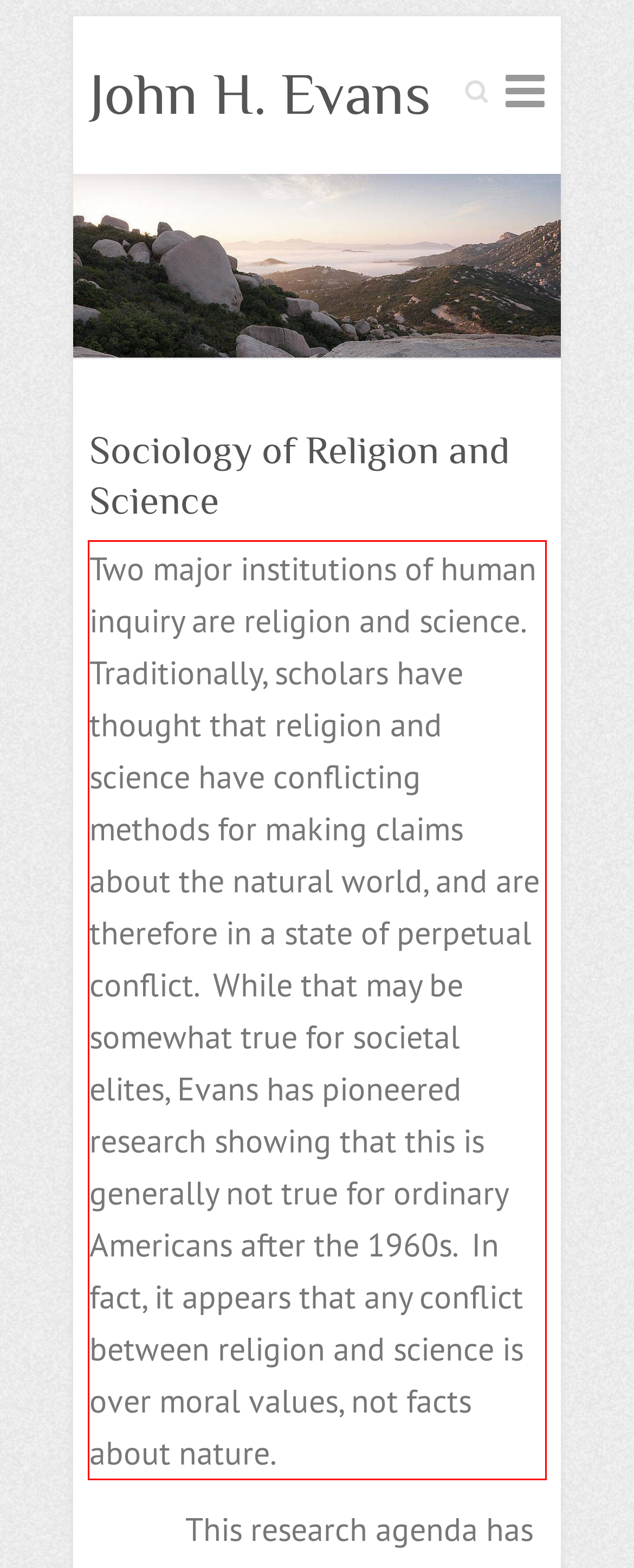By examining the provided screenshot of a webpage, recognize the text within the red bounding box and generate its text content.

Two major institutions of human inquiry are religion and science. Traditionally, scholars have thought that religion and science have conflicting methods for making claims about the natural world, and are therefore in a state of perpetual conflict. While that may be somewhat true for societal elites, Evans has pioneered research showing that this is generally not true for ordinary Americans after the 1960s. In fact, it appears that any conflict between religion and science is over moral values, not facts about nature.